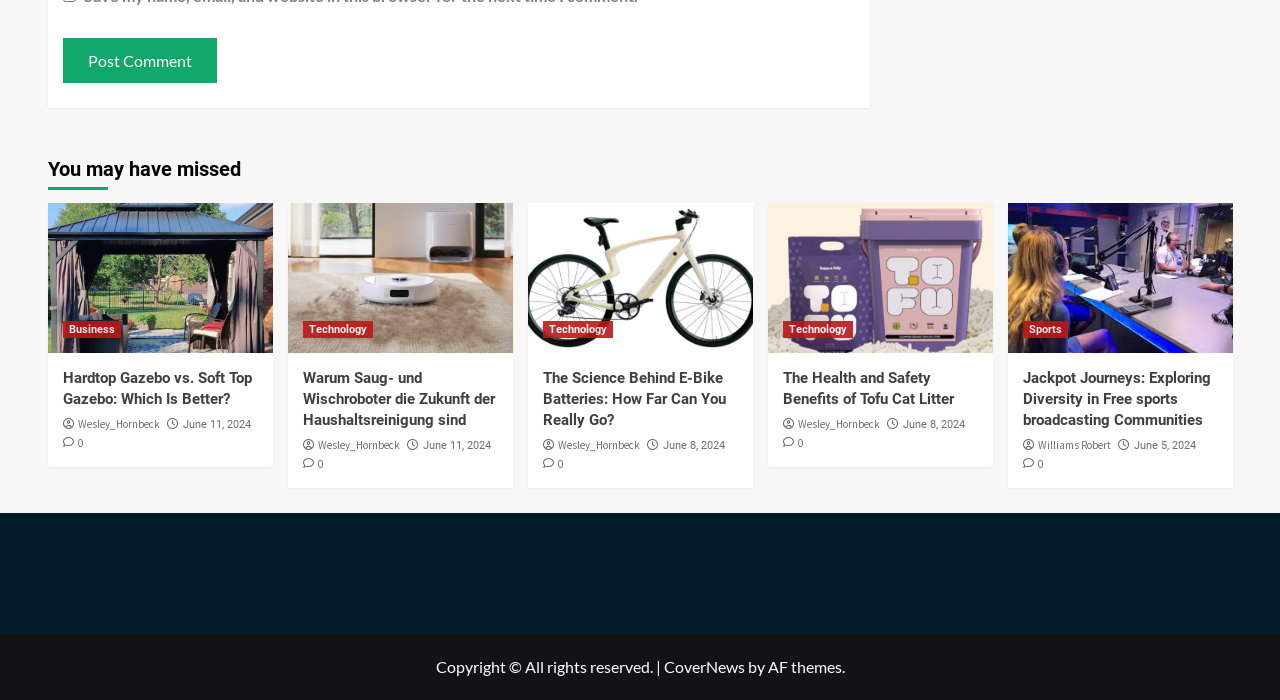Respond to the following question with a brief word or phrase:
Who is the author of the second article?

Wesley_Hornbeck